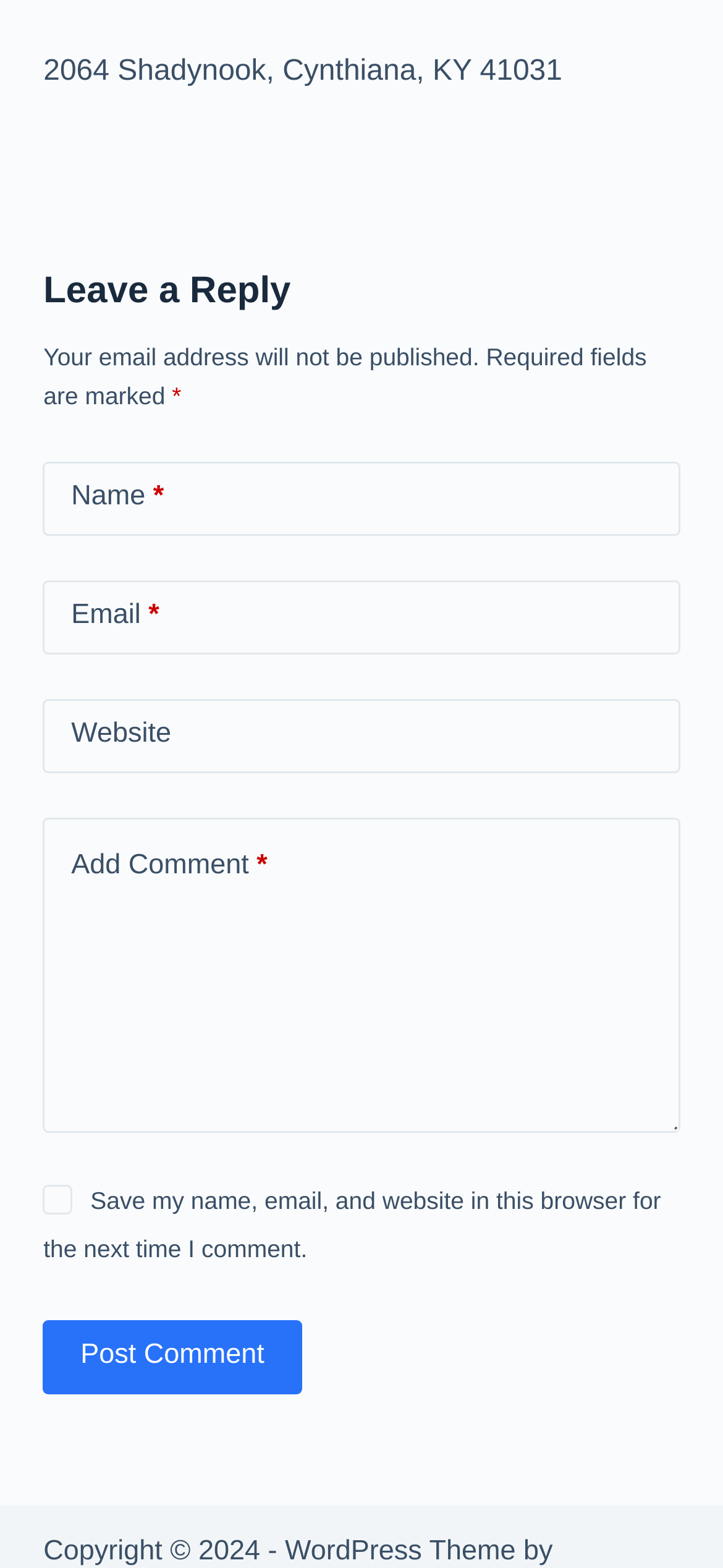Please determine the bounding box coordinates for the UI element described as: "Post Comment".

[0.06, 0.841, 0.417, 0.889]